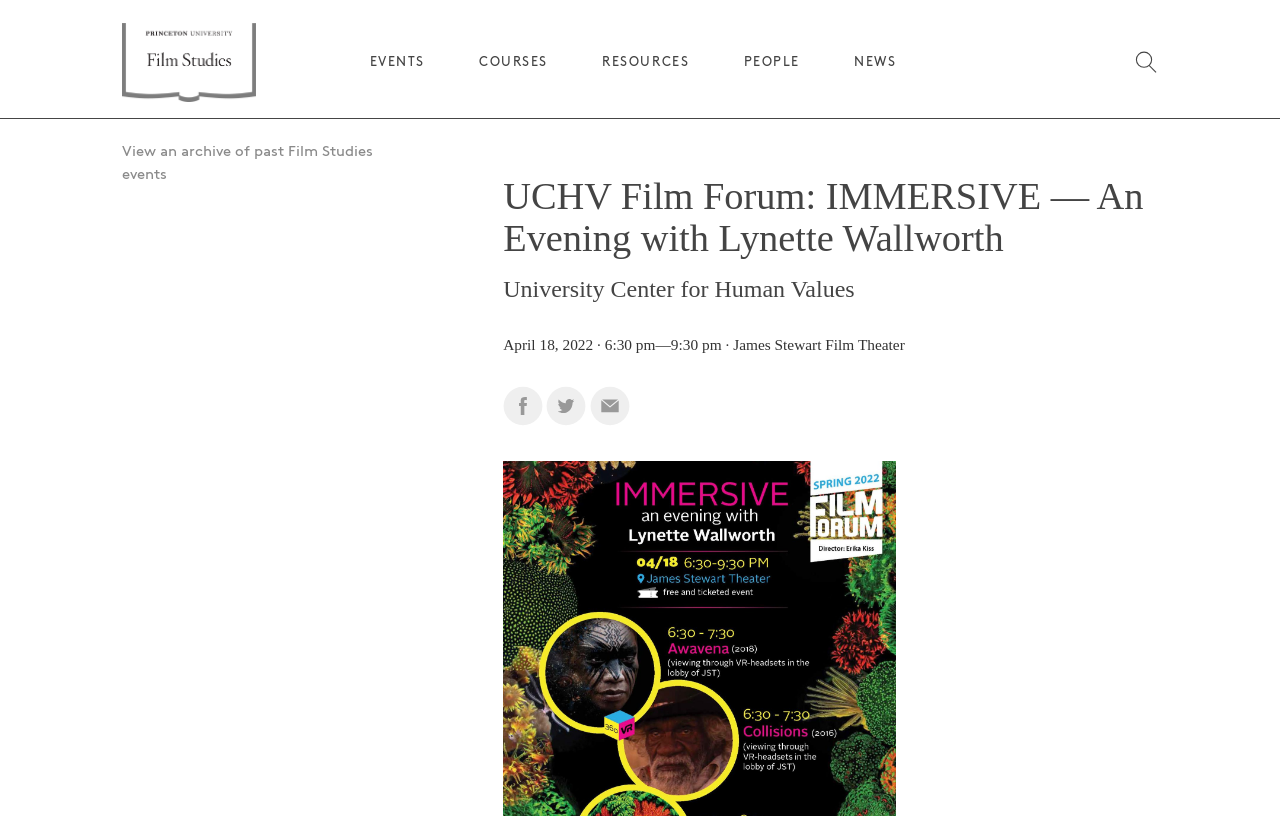Locate the bounding box coordinates of the element's region that should be clicked to carry out the following instruction: "Search". The coordinates need to be four float numbers between 0 and 1, i.e., [left, top, right, bottom].

[0.886, 0.078, 0.905, 0.095]